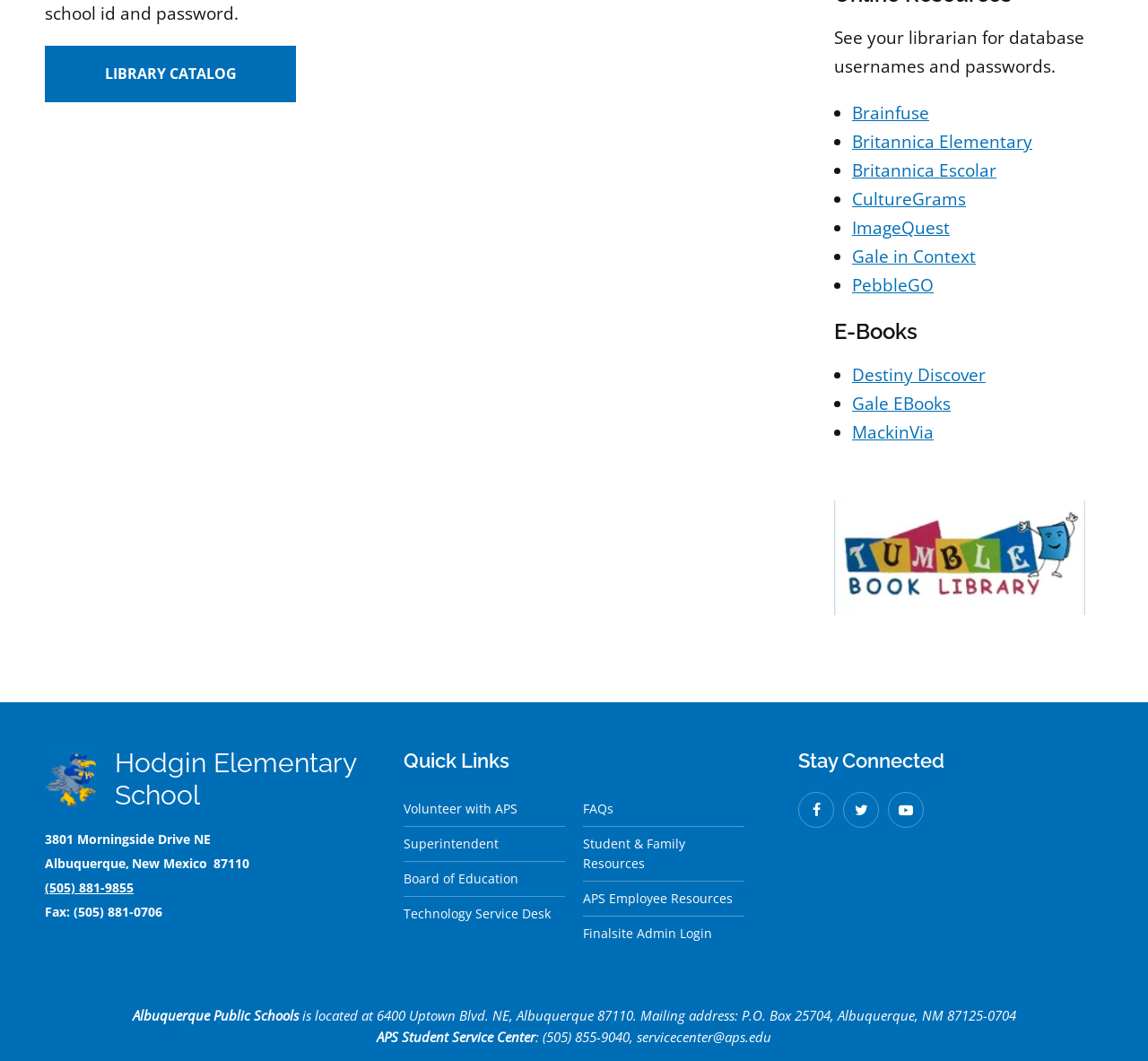What is the name of the school?
Respond to the question with a well-detailed and thorough answer.

I found the answer by looking at the article section with the link 'Hodgin Elementary School' and the image 'Hodgins Hawk'. This suggests that the webpage is related to Hodgin Elementary School.